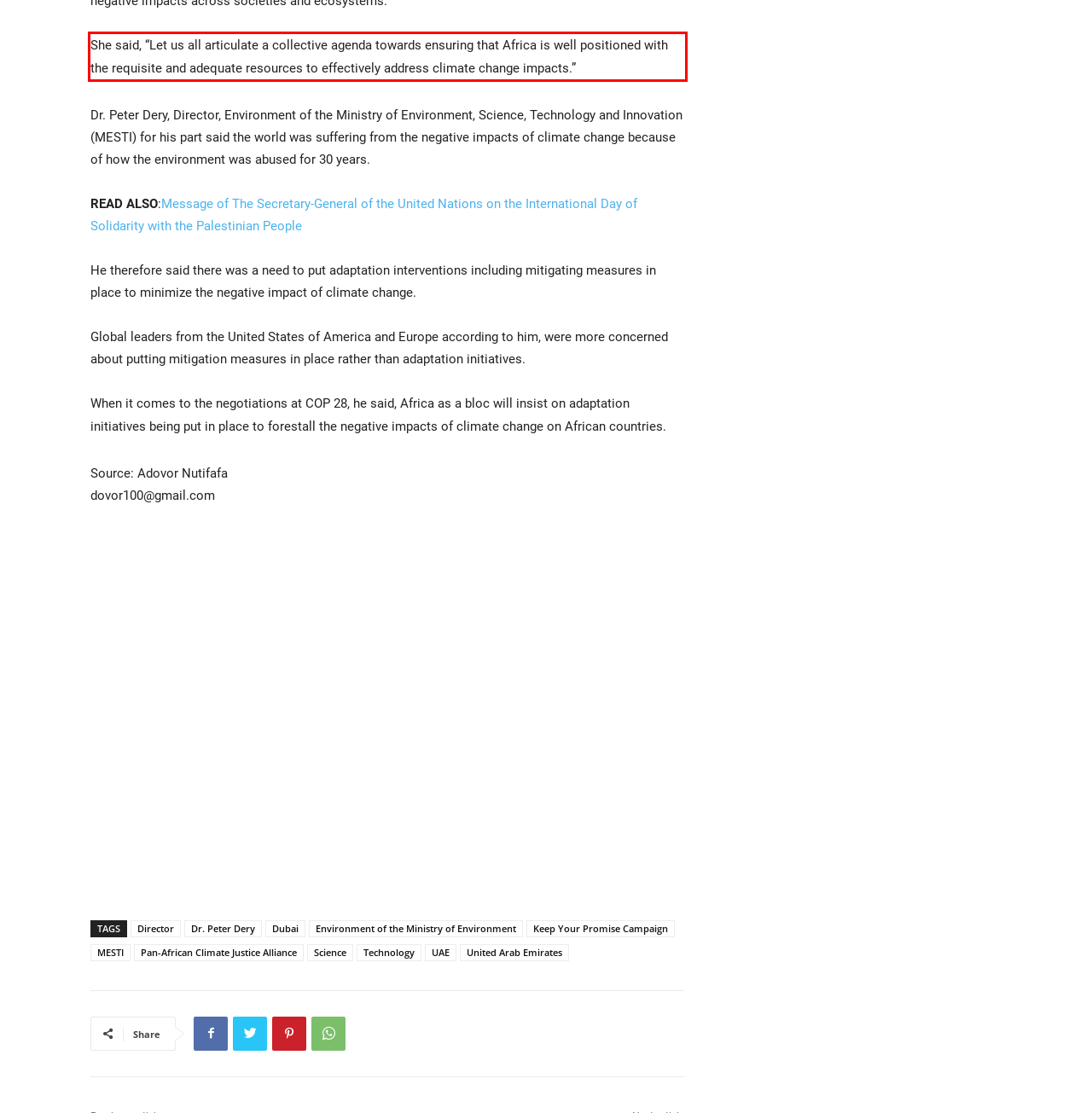There is a UI element on the webpage screenshot marked by a red bounding box. Extract and generate the text content from within this red box.

She said, “Let us all articulate a collective agenda towards ensuring that Africa is well positioned with the requisite and adequate resources to effectively address climate change impacts.”